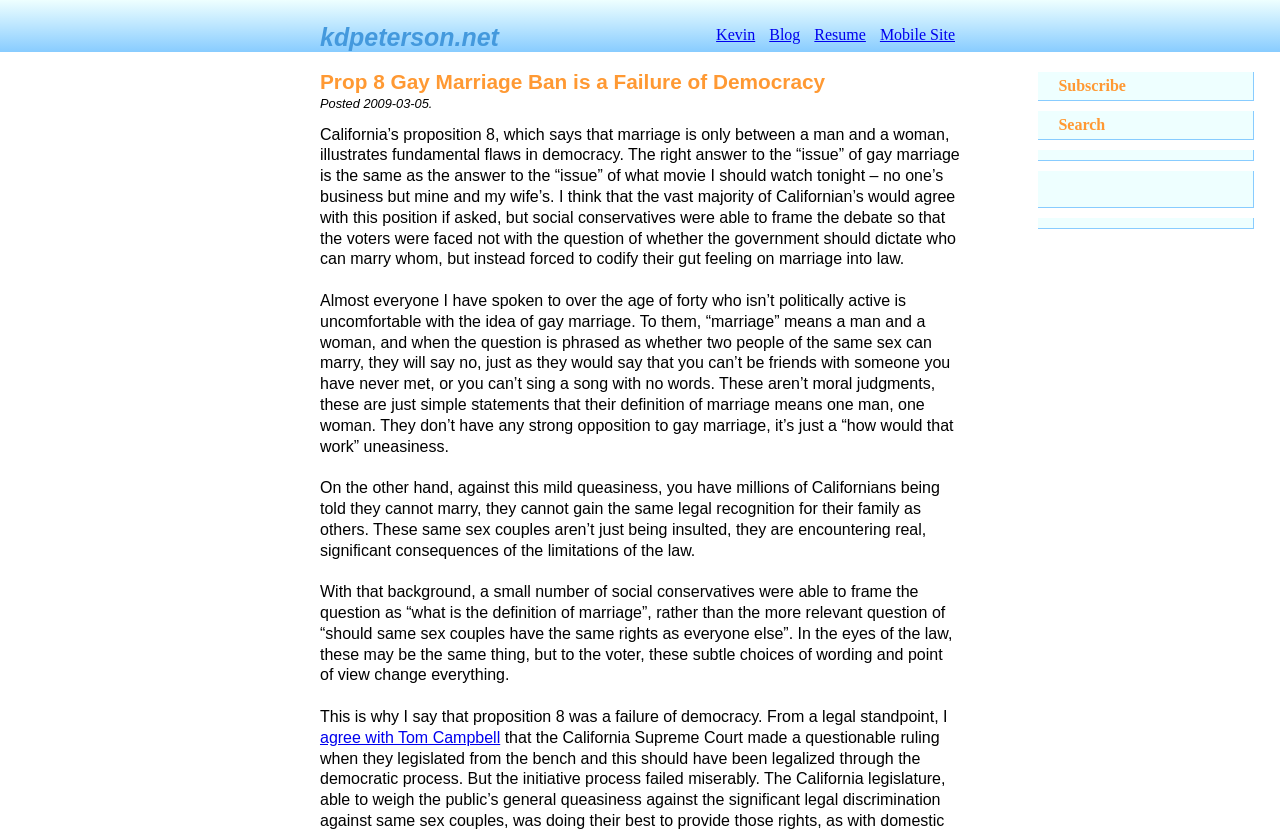Pinpoint the bounding box coordinates of the element you need to click to execute the following instruction: "search the website". The bounding box should be represented by four float numbers between 0 and 1, in the format [left, top, right, bottom].

[0.827, 0.14, 0.863, 0.16]